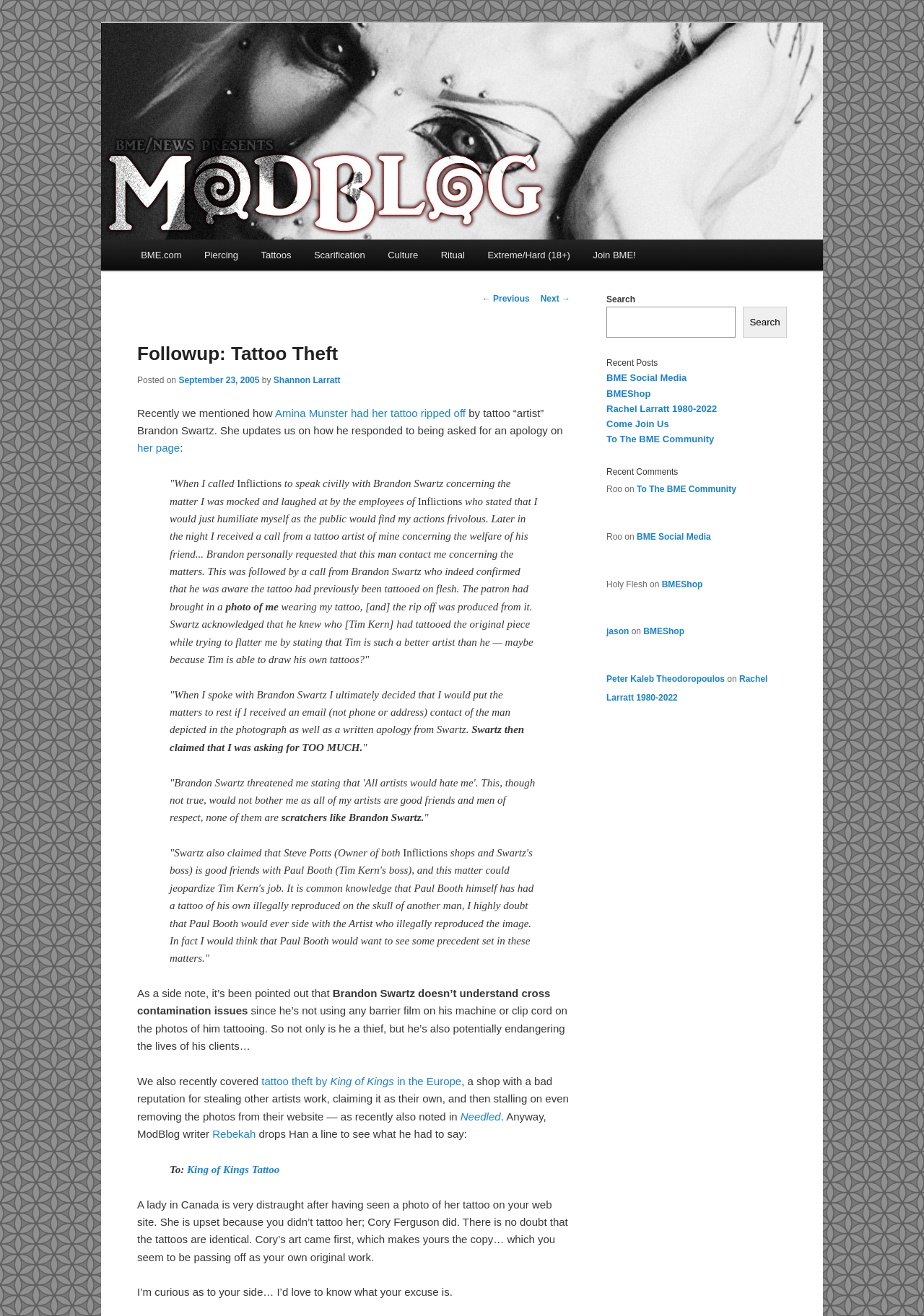Locate the bounding box coordinates of the element you need to click to accomplish the task described by this instruction: "Click on the 'Next →' link".

[0.585, 0.223, 0.617, 0.231]